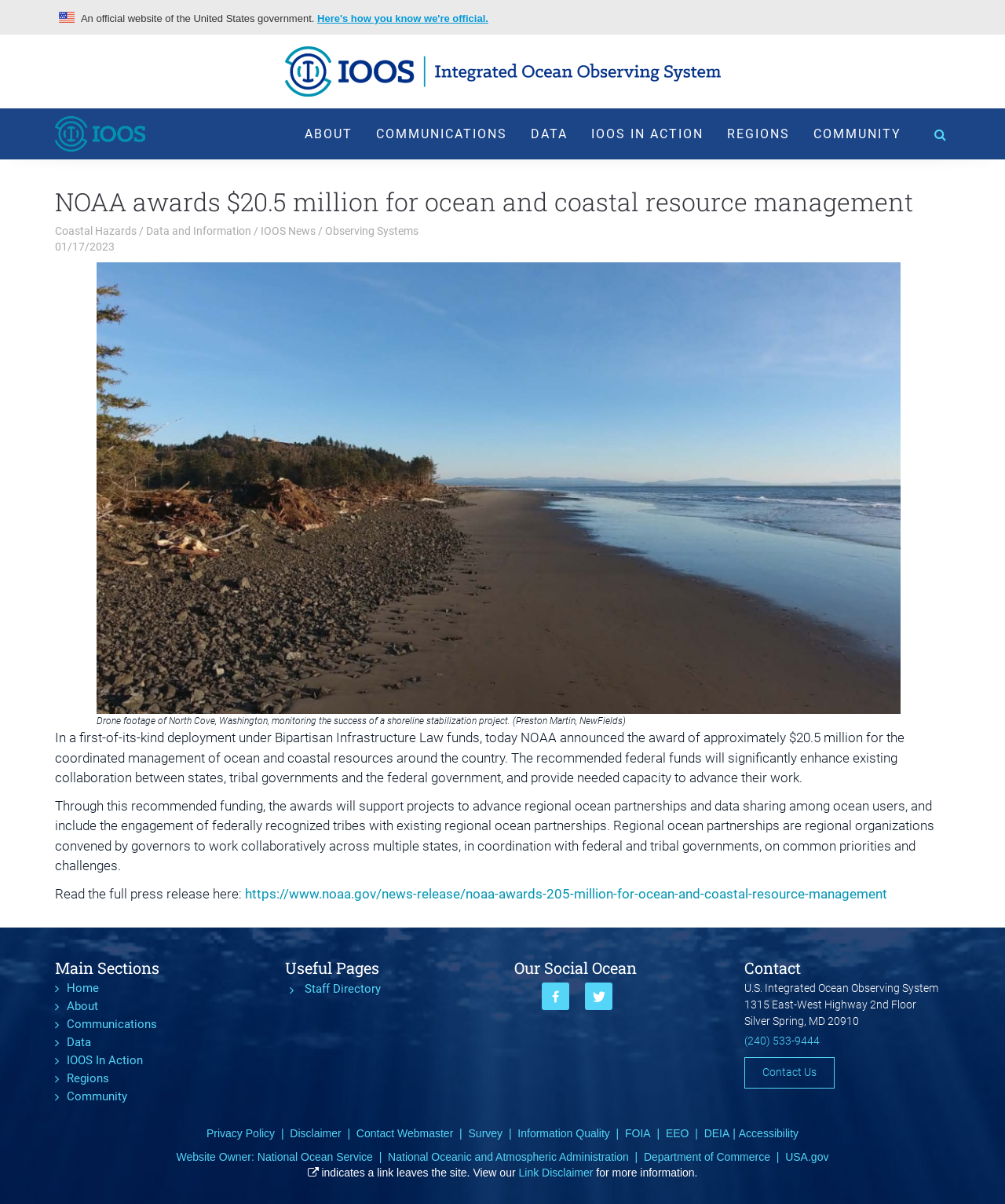What is the location of the U.S. Integrated Ocean Observing System?
Answer the question in a detailed and comprehensive manner.

The answer can be found in the 'Contact' section of the webpage, which provides the address of the U.S. Integrated Ocean Observing System as '1315 East-West Highway 2nd Floor, Silver Spring, MD 20910'.